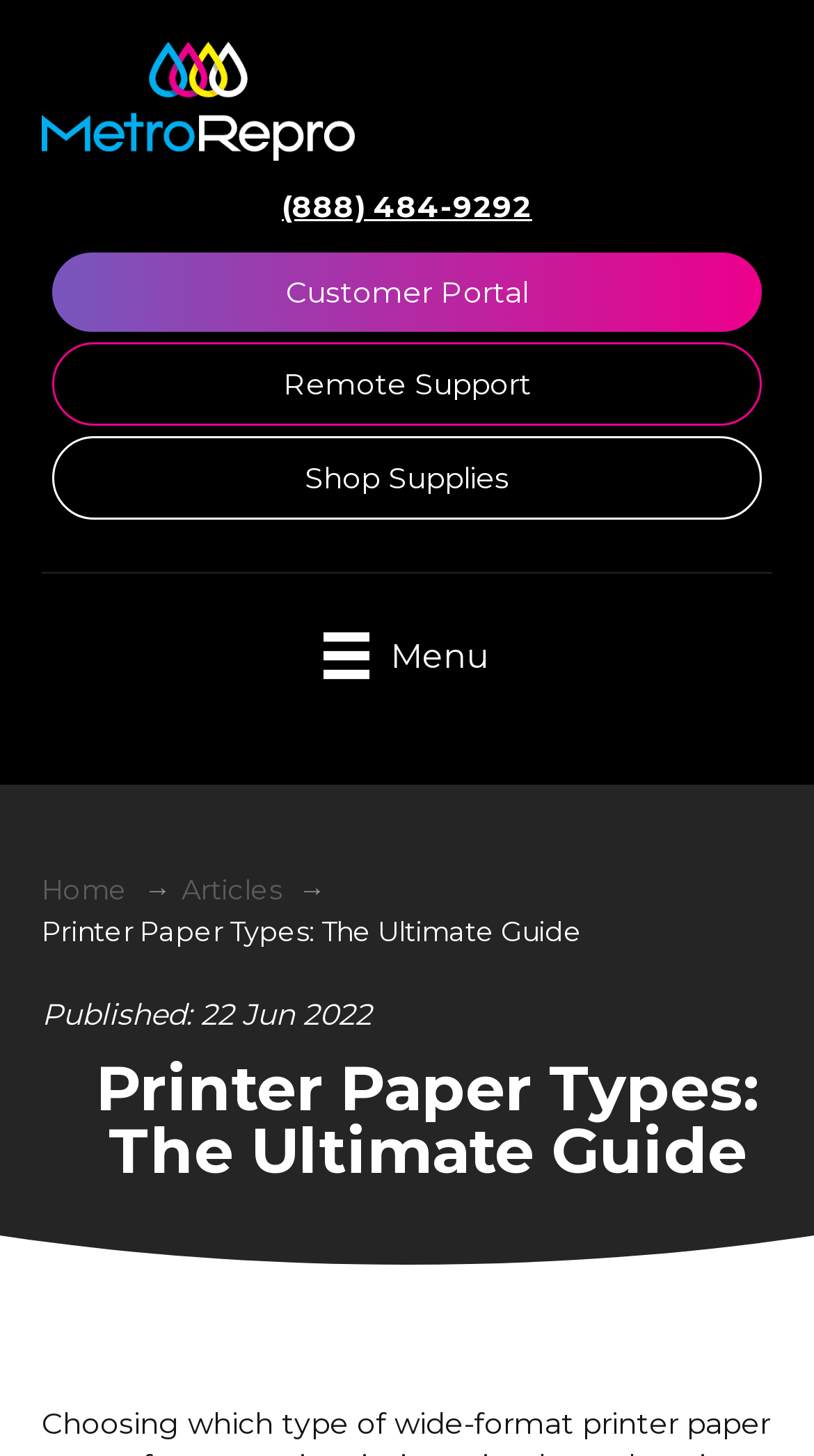Describe all the key features of the webpage in detail.

The webpage is about a guide to printer paper types, with a focus on providing recommendations for optimal results. At the top left corner, there is a logo of Metro Repro, accompanied by a few links to customer portal, remote support, and shop supplies. On the right side of the top section, there is a button labeled "Menu" with an icon.

Below the top section, there is a navigation breadcrumb that shows the current page's location, with links to the home page and articles. The title of the guide, "Printer Paper Types: The Ultimate Guide", is prominently displayed in the middle of the page.

Underneath the title, there is a publication date, "Published: 22 Jun 2022". The main content of the guide starts with a heading that repeats the title, followed by an image that spans the entire width of the page.

The first paragraph of the guide begins with the text "Choosing which type of", and includes a link to "wide-format printer". The overall layout of the page is organized, with clear headings and concise text, making it easy to navigate and read.